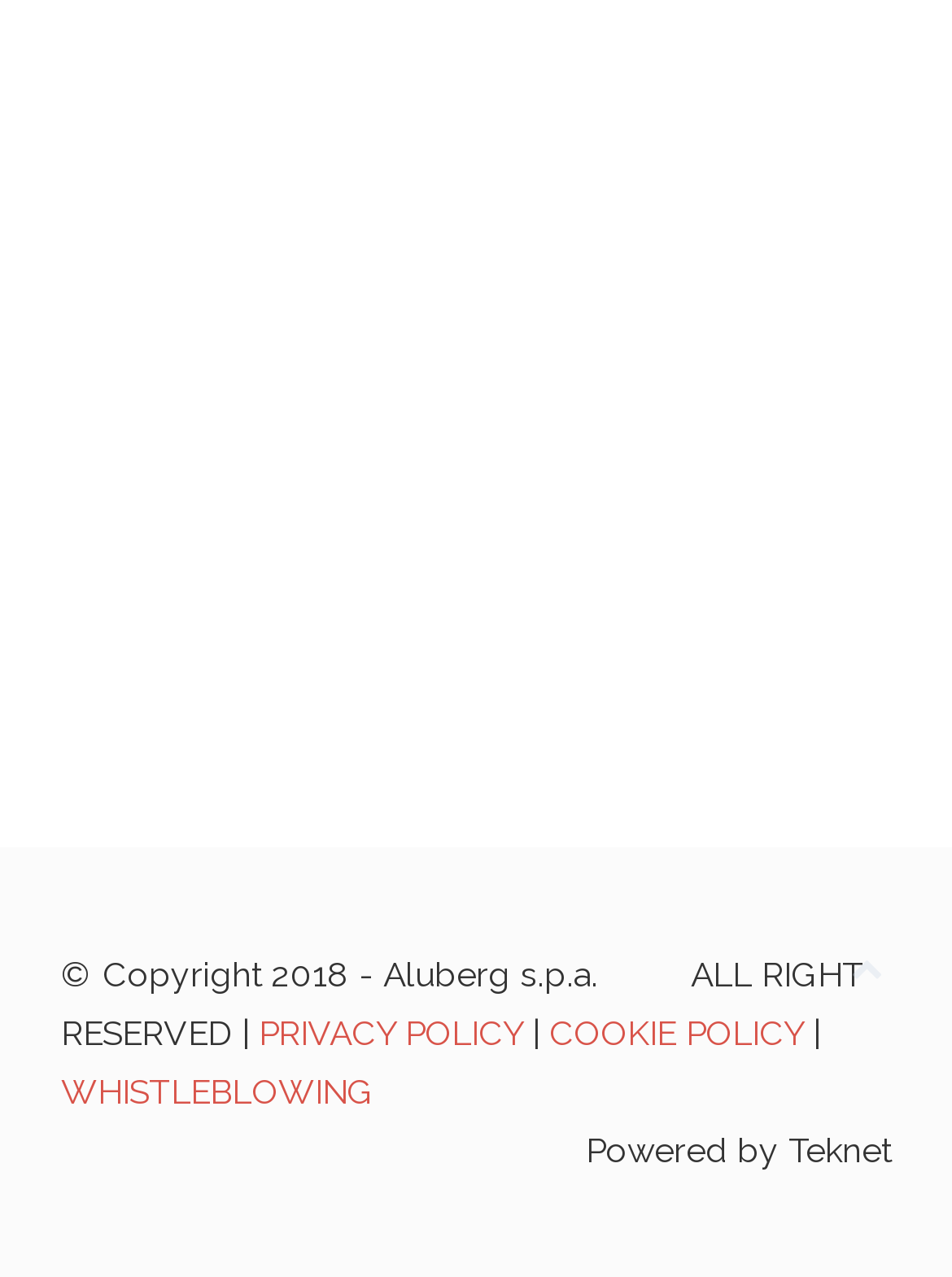Please provide a comprehensive answer to the question based on the screenshot: What is the name of the platform that powers the website?

The name of the platform that powers the website can be found in the footer section of the webpage, where it is written 'Powered by Teknet'.